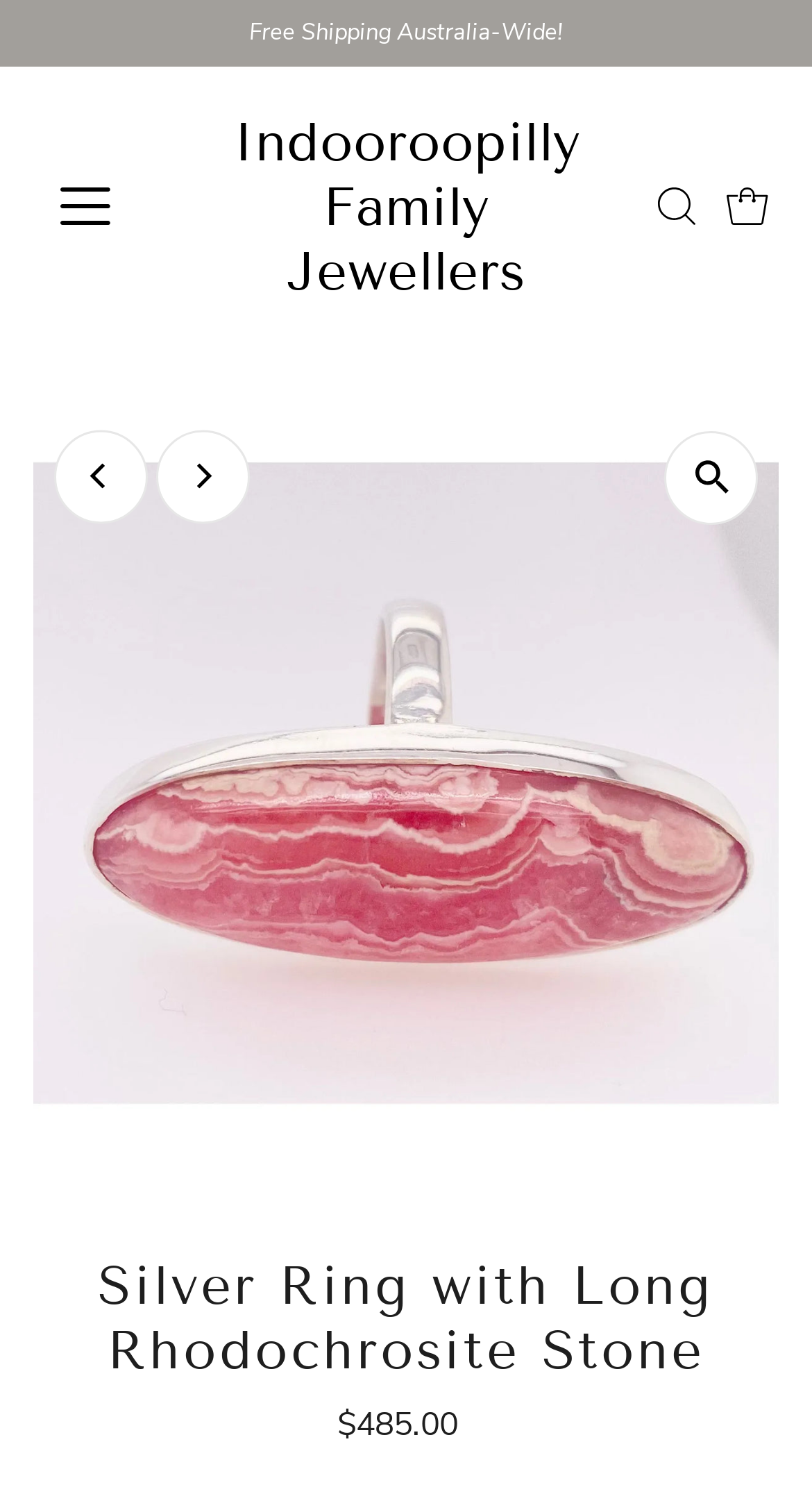Please find the bounding box coordinates of the element that needs to be clicked to perform the following instruction: "Open navigation". The bounding box coordinates should be four float numbers between 0 and 1, represented as [left, top, right, bottom].

[0.059, 0.104, 0.209, 0.173]